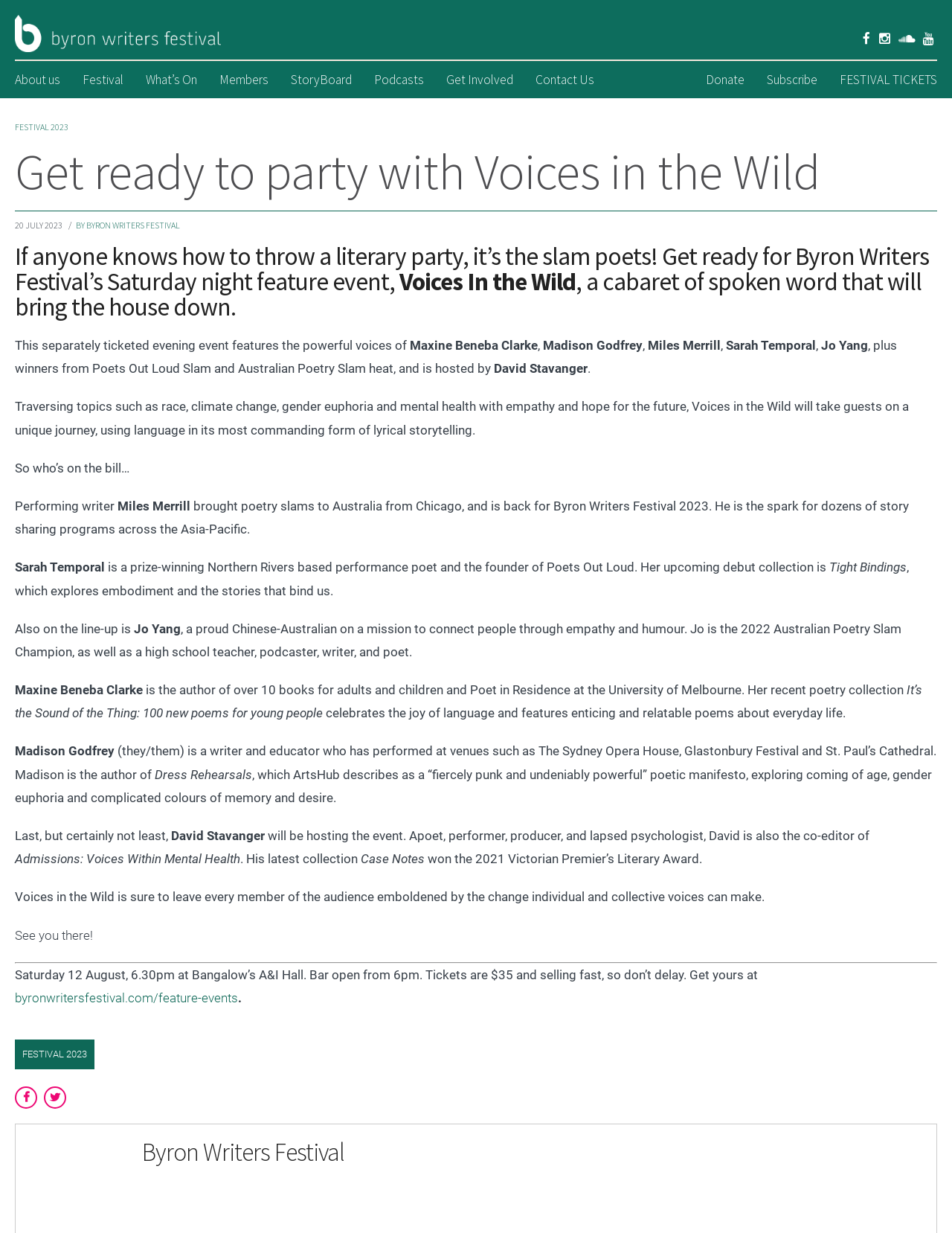Given the element description Land Transfer Tax Calculator, identify the bounding box coordinates for the UI element on the webpage screenshot. The format should be (top-left x, top-left y, bottom-right x, bottom-right y), with values between 0 and 1.

None